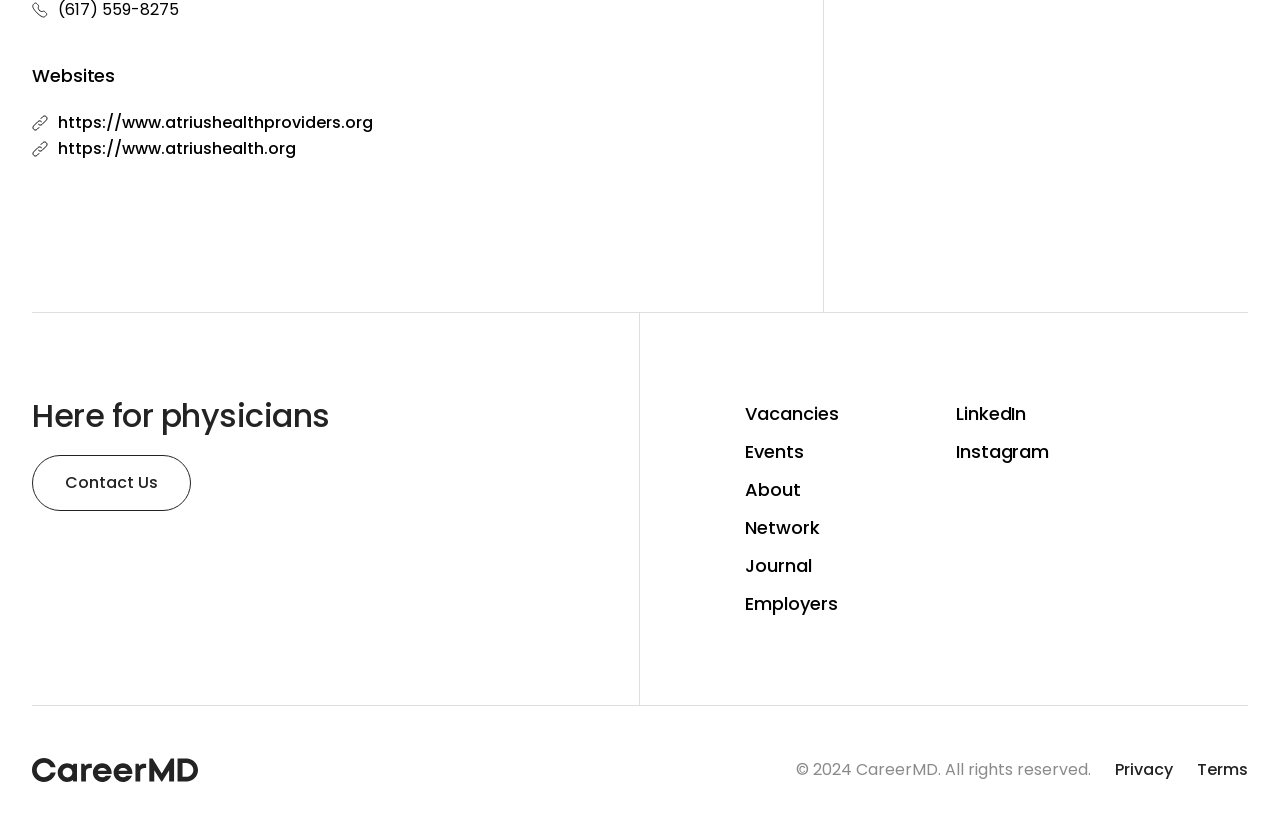Find the bounding box coordinates for the UI element that matches this description: "Contact Us".

[0.025, 0.546, 0.149, 0.613]